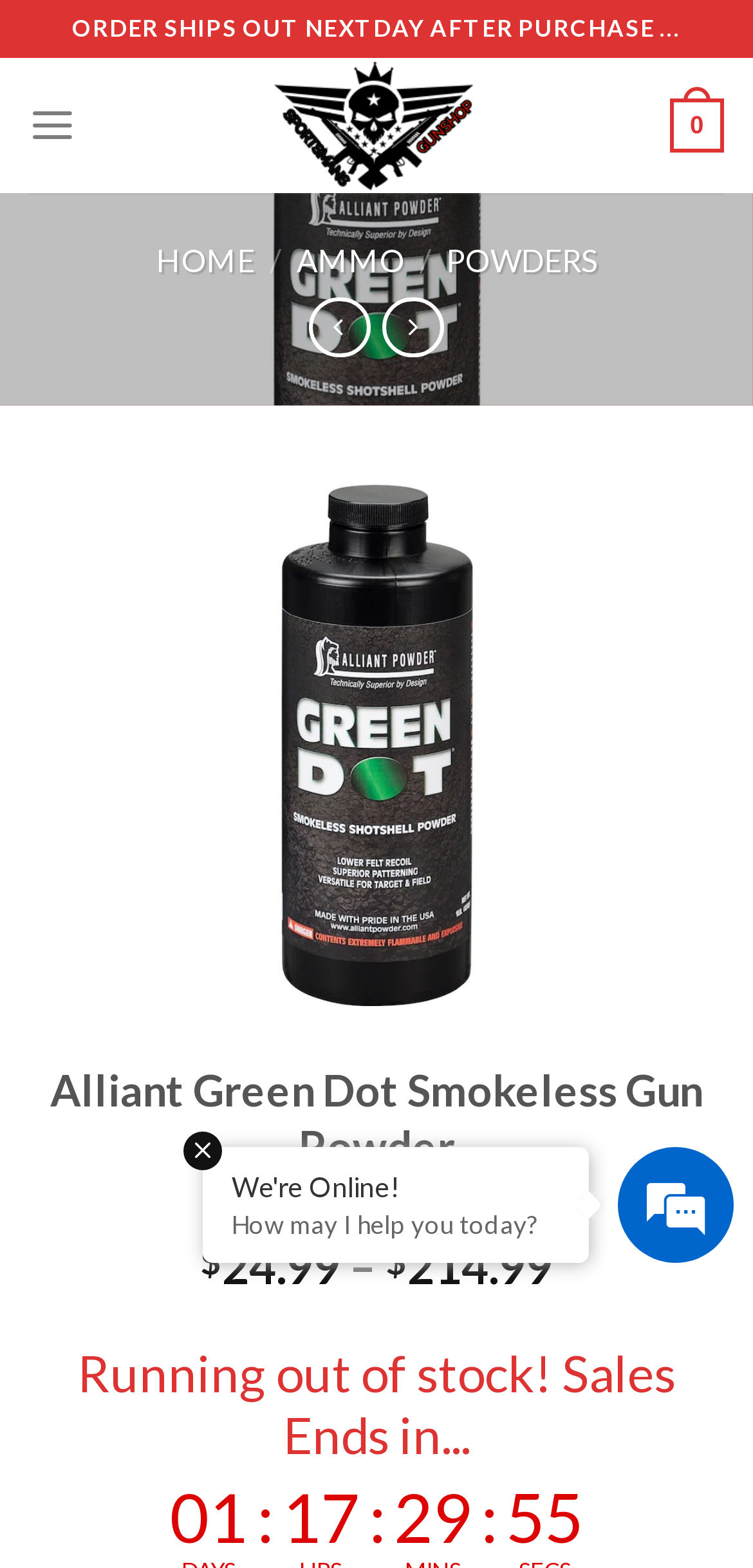Based on the element description, predict the bounding box coordinates (top-left x, top-left y, bottom-right x, bottom-right y) for the UI element in the screenshot: AMMO

[0.394, 0.154, 0.537, 0.177]